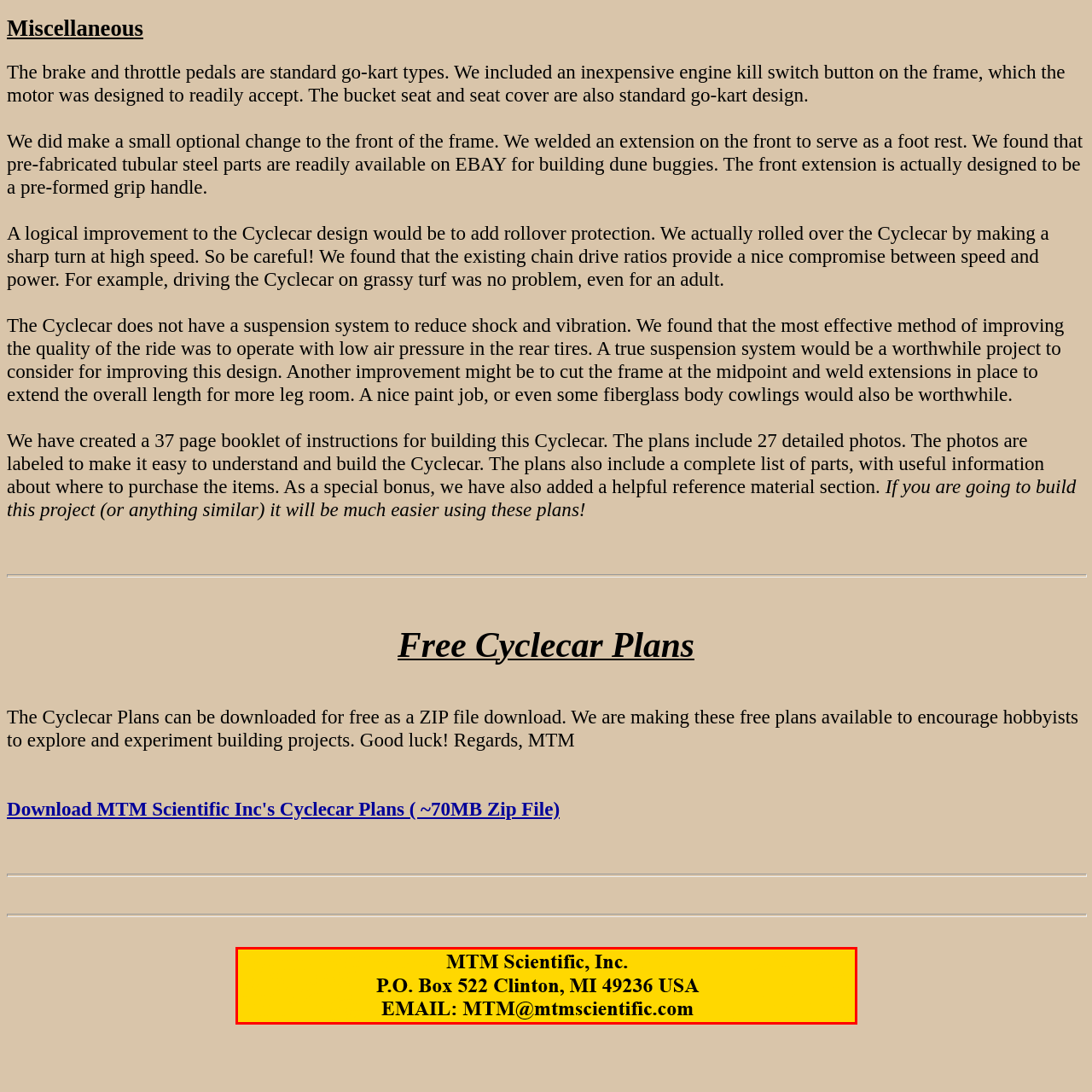Look at the image within the red outlined box, What is the address of MTM Scientific? Provide a one-word or brief phrase answer.

P.O. Box 522, Clinton, MI 49236, USA